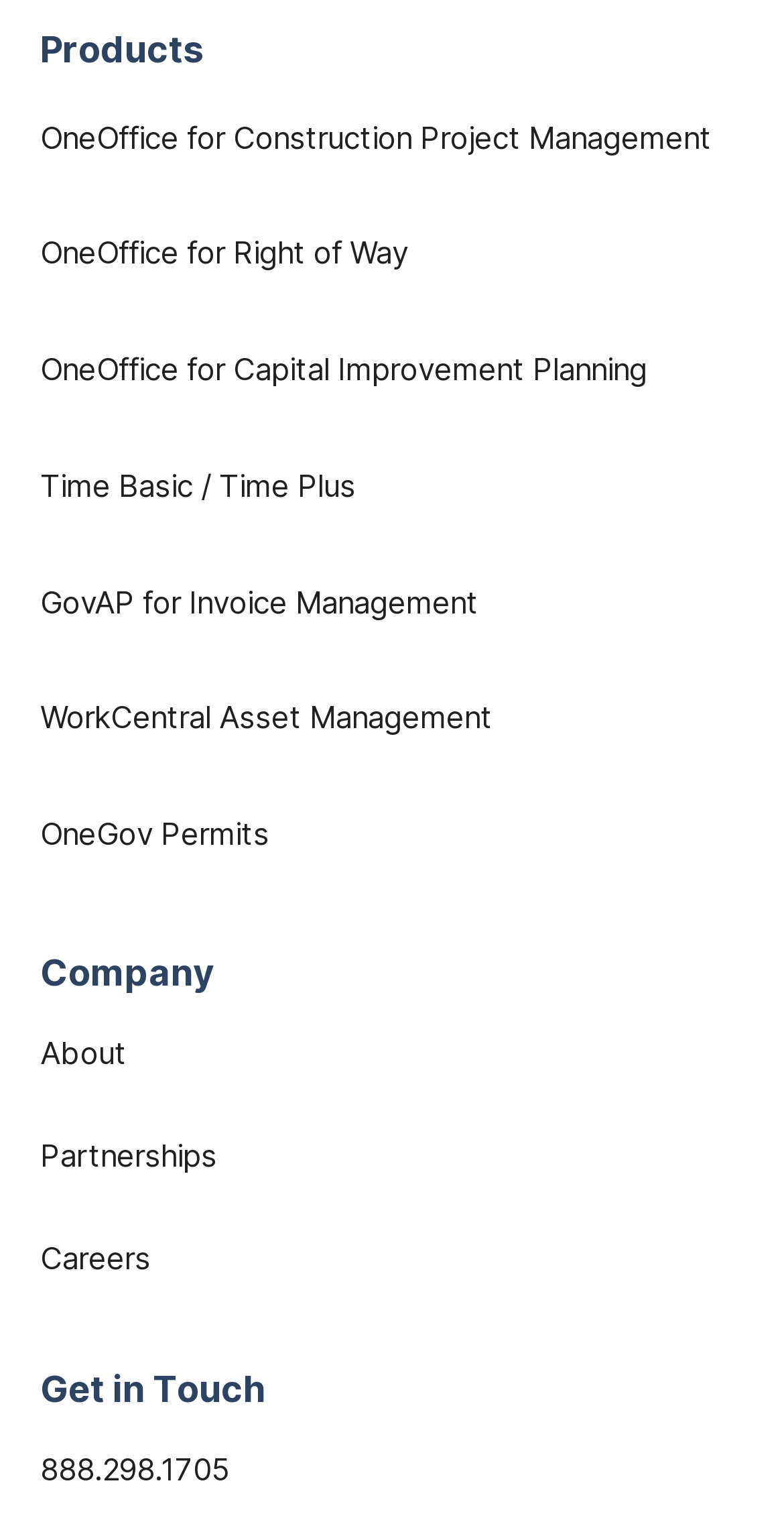What is the phone number to get in touch?
Based on the screenshot, answer the question with a single word or phrase.

888.298.1705